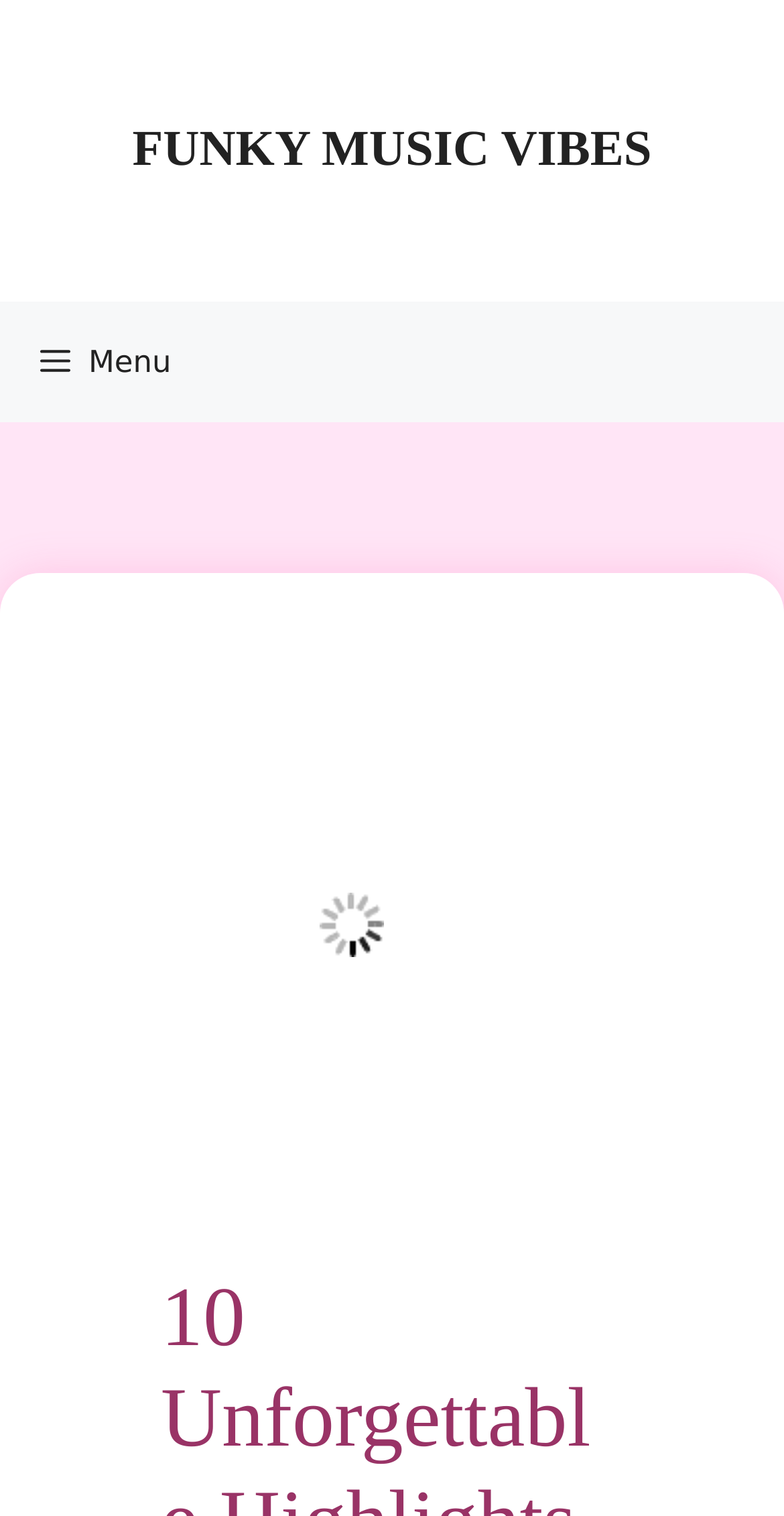Locate the bounding box of the UI element defined by this description: "Funky Music Vibes". The coordinates should be given as four float numbers between 0 and 1, formatted as [left, top, right, bottom].

[0.169, 0.081, 0.831, 0.117]